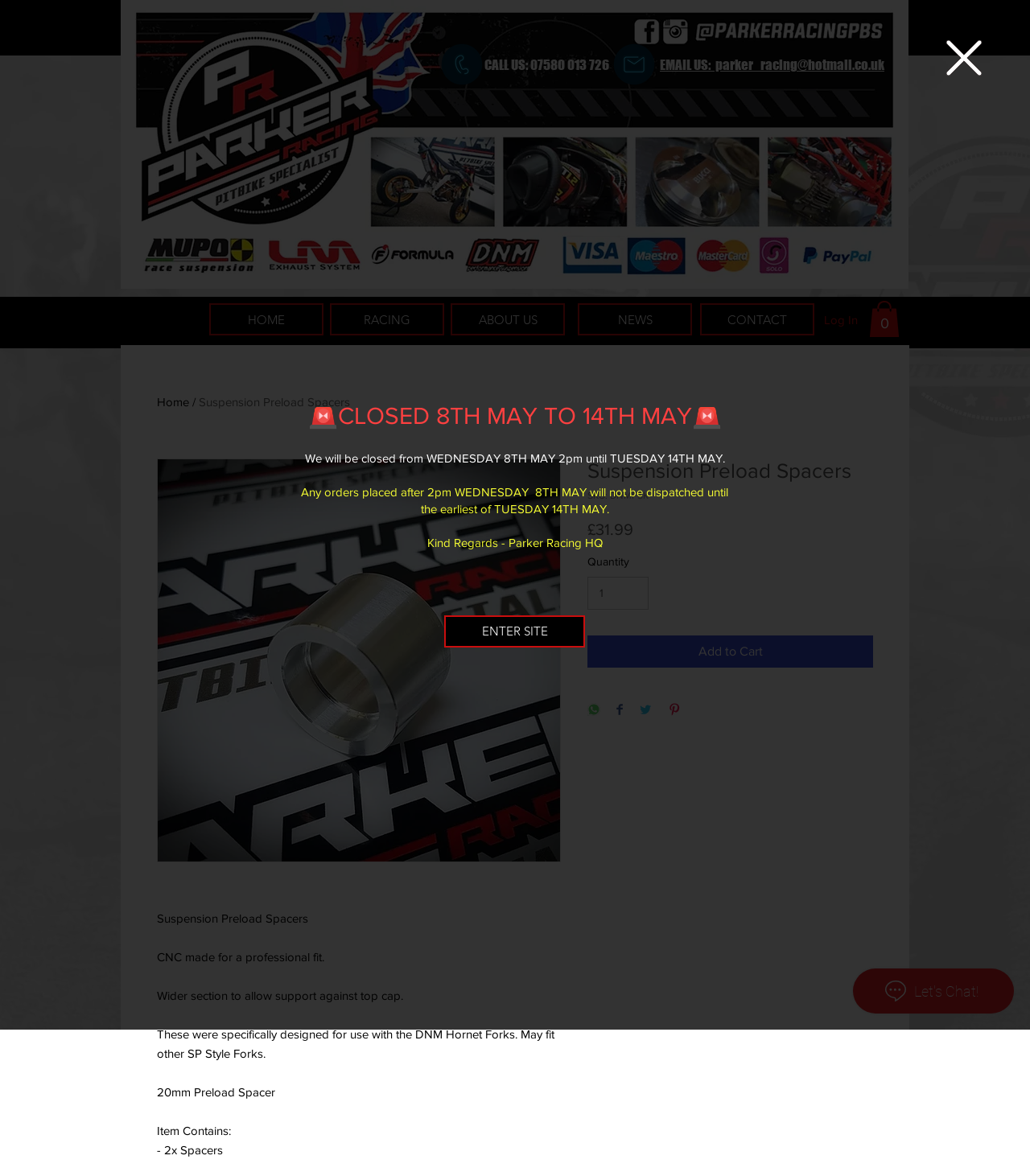Extract the primary headline from the webpage and present its text.

Suspension Preload Spacers